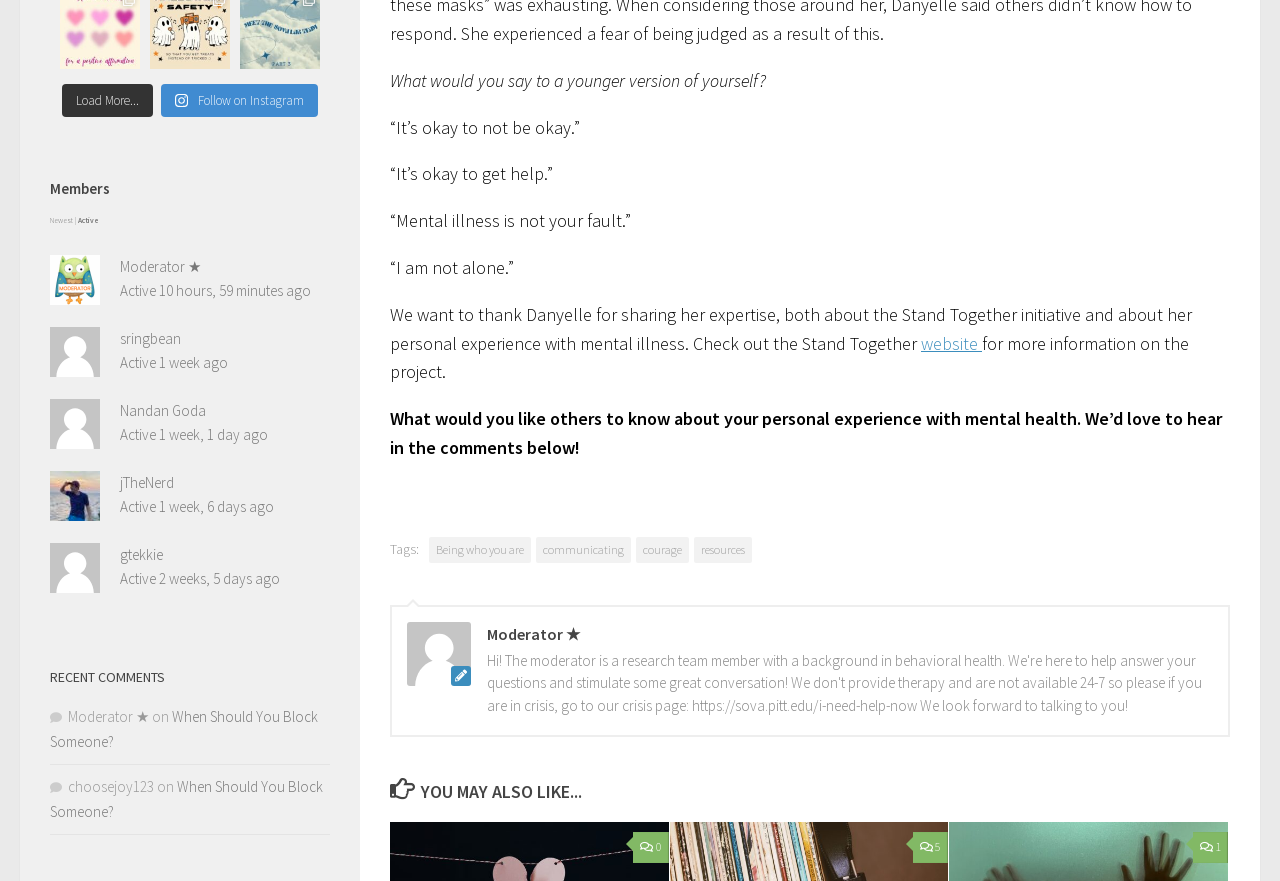What type of content is displayed in the 'RECENT COMMENTS' section?
Please use the image to provide an in-depth answer to the question.

The 'RECENT COMMENTS' section displays a list of comments, including the author's name, the comment text, and the time of posting, suggesting that it is a section for displaying recent comments on the webpage.